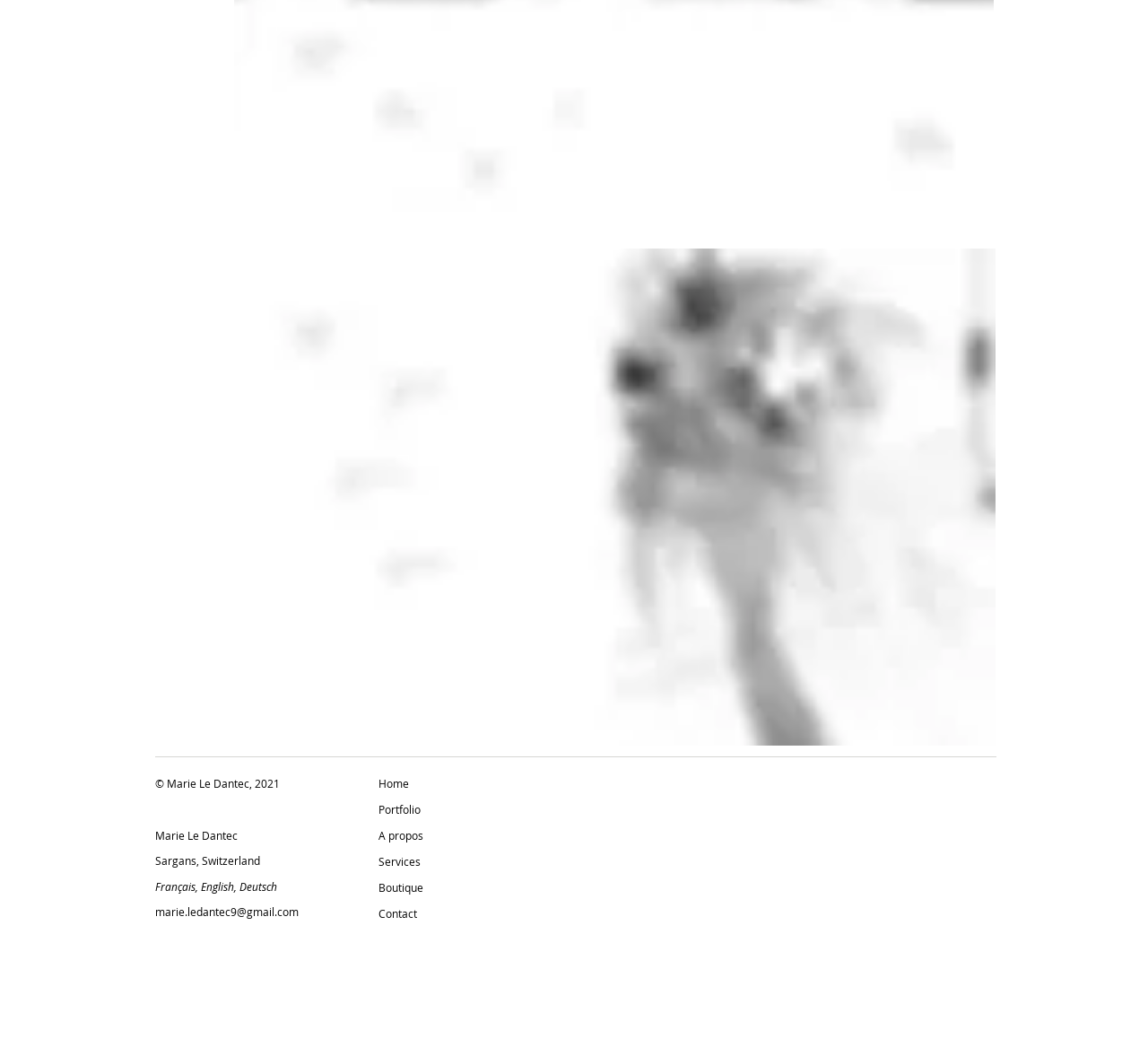Locate the bounding box coordinates of the area to click to fulfill this instruction: "view portfolio". The bounding box should be presented as four float numbers between 0 and 1, in the order [left, top, right, bottom].

[0.33, 0.767, 0.451, 0.792]